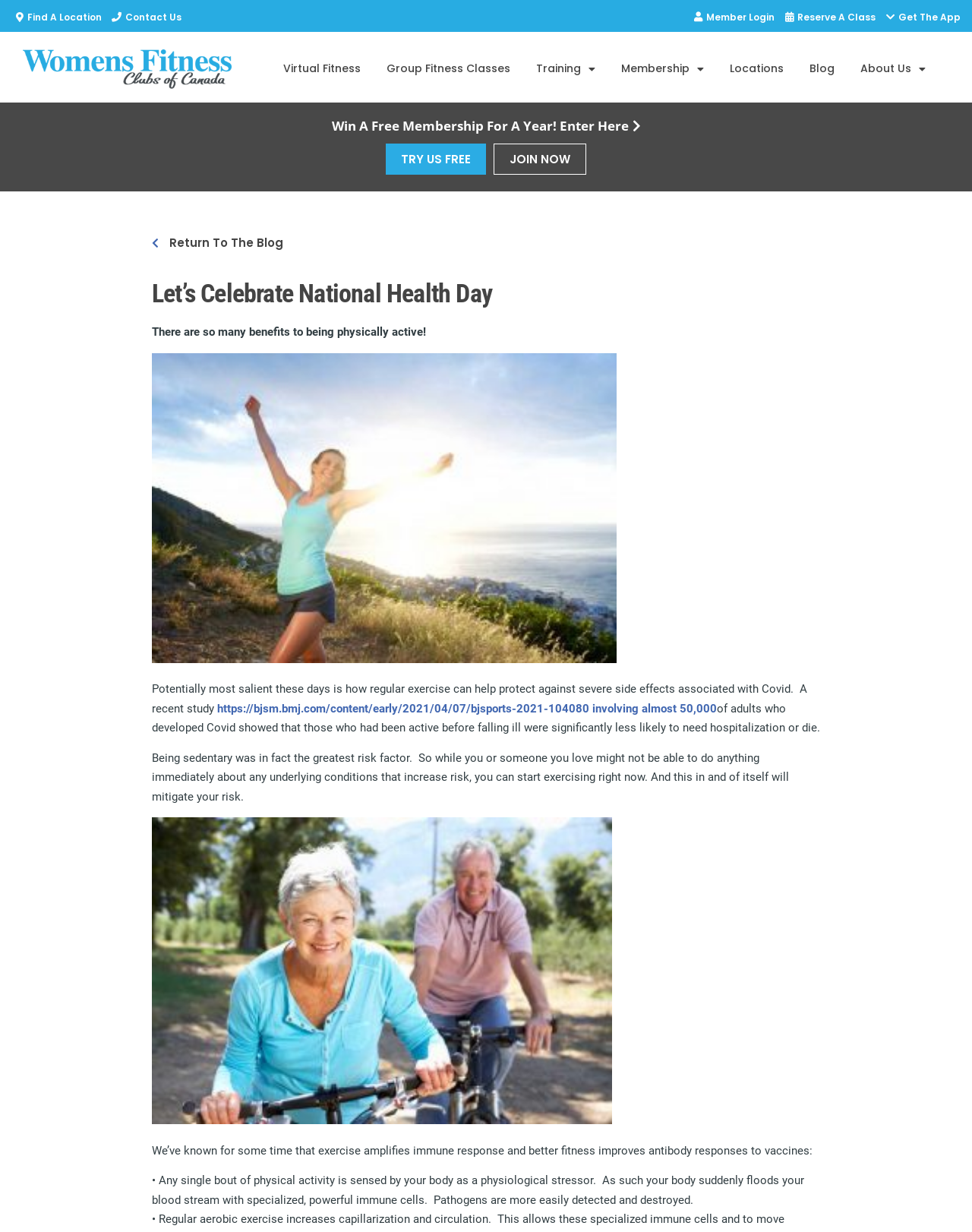Answer the question below using just one word or a short phrase: 
What is the effect of physical activity on the immune system?

It amplifies immune response